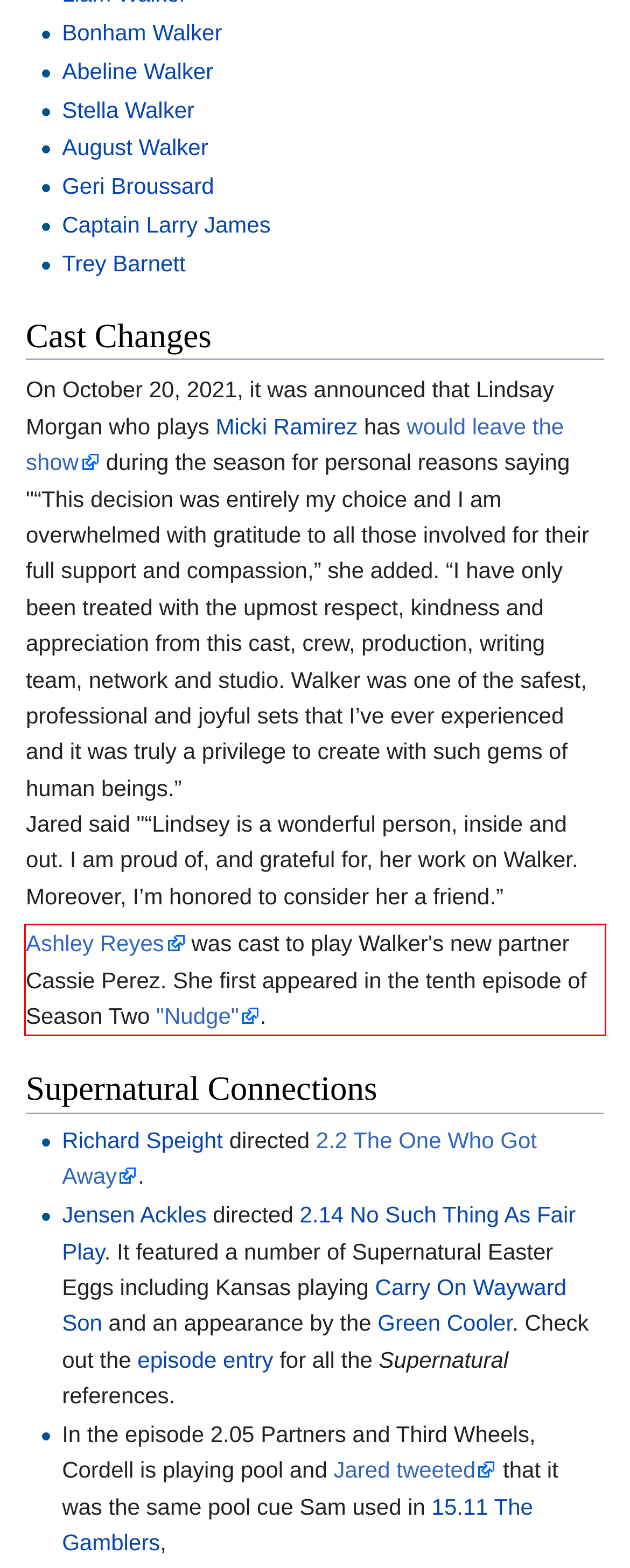Please identify and extract the text from the UI element that is surrounded by a red bounding box in the provided webpage screenshot.

Ashley Reyes was cast to play Walker's new partner Cassie Perez. She first appeared in the tenth episode of Season Two "Nudge".